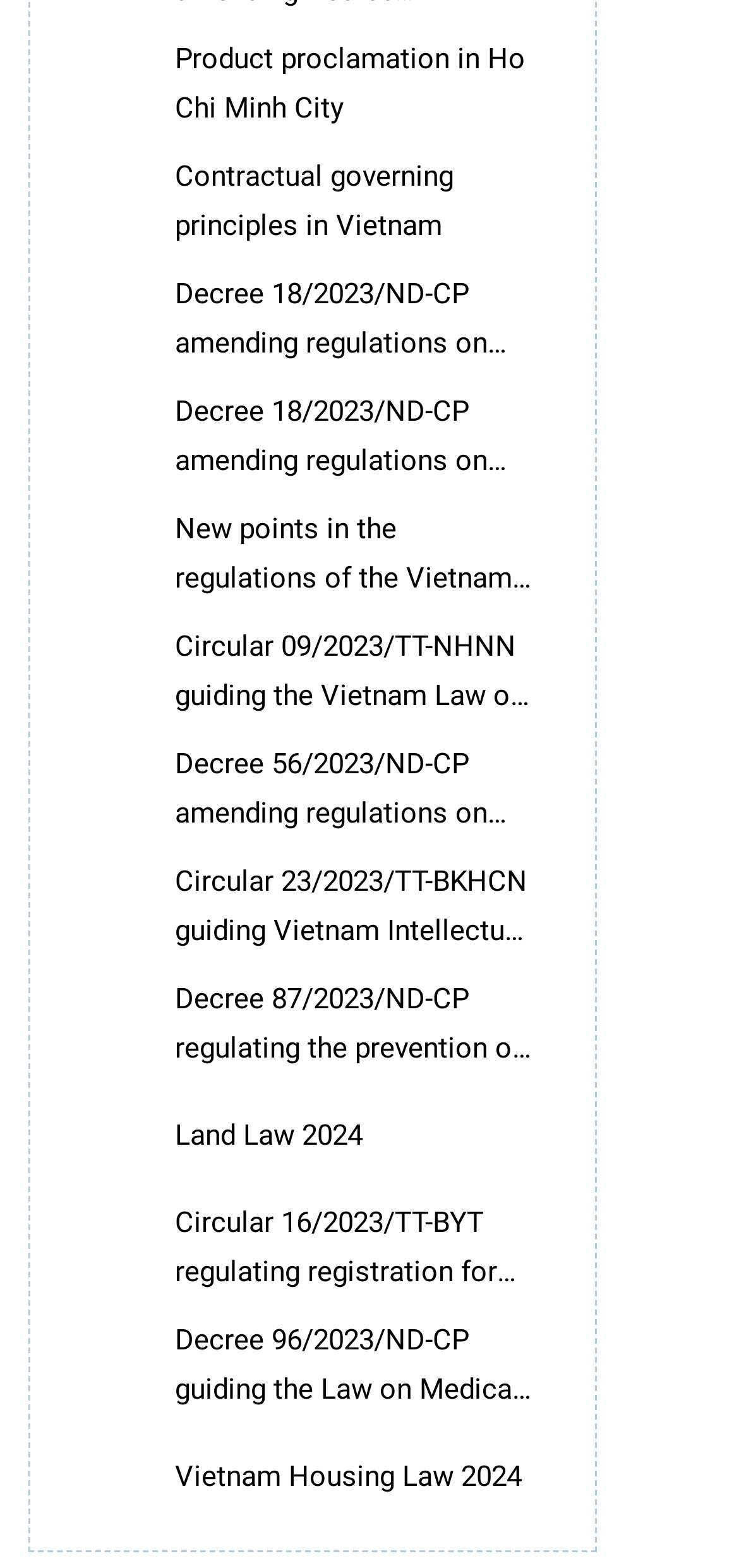What is the topic of the last link on the webpage?
Please provide a detailed and comprehensive answer to the question.

I looked at the last link on the webpage and saw that it is titled 'Vietnam Housing Law 2024'.